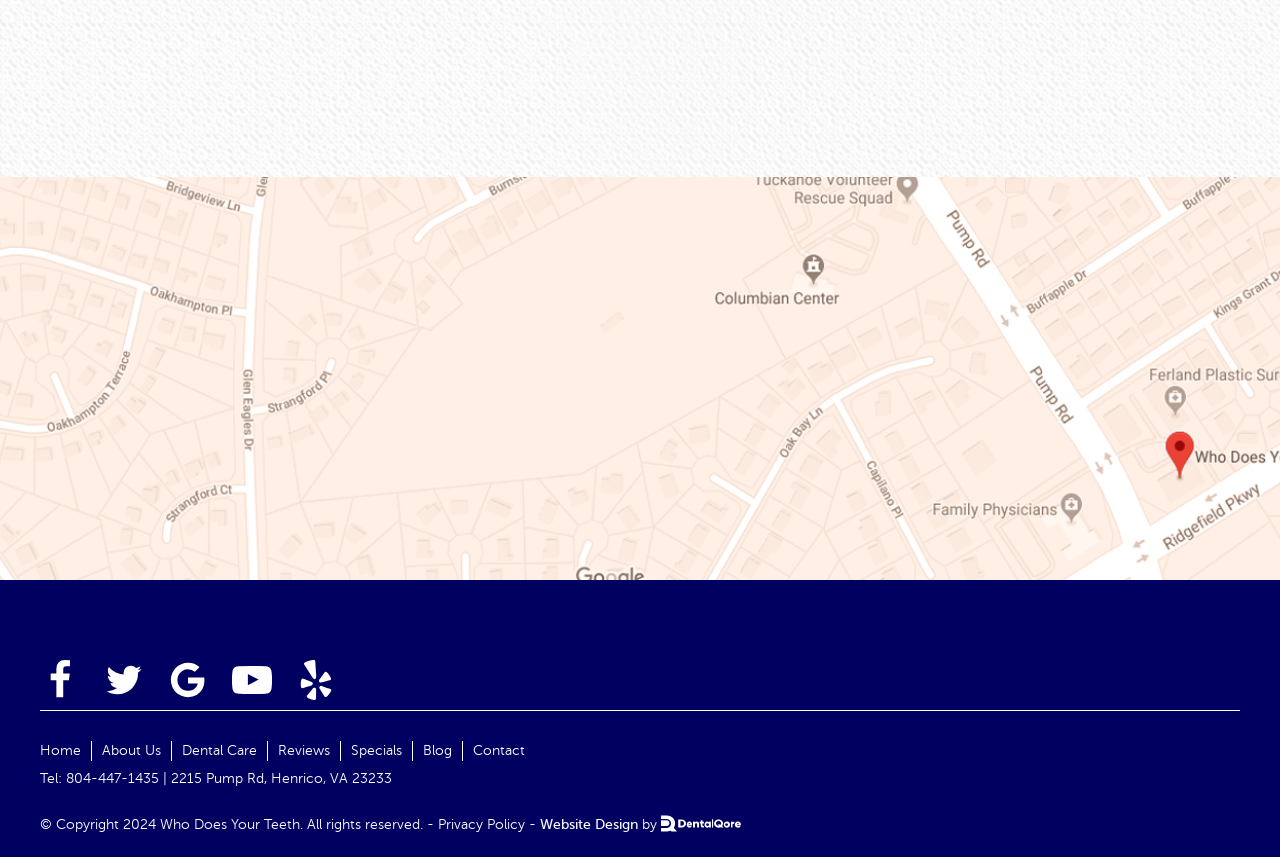What is the address of the dental clinic?
Give a detailed and exhaustive answer to the question.

I found the address by looking at the static text element at the bottom of the page, which contains the address '2215 Pump Rd, Henrico, VA 23233'.